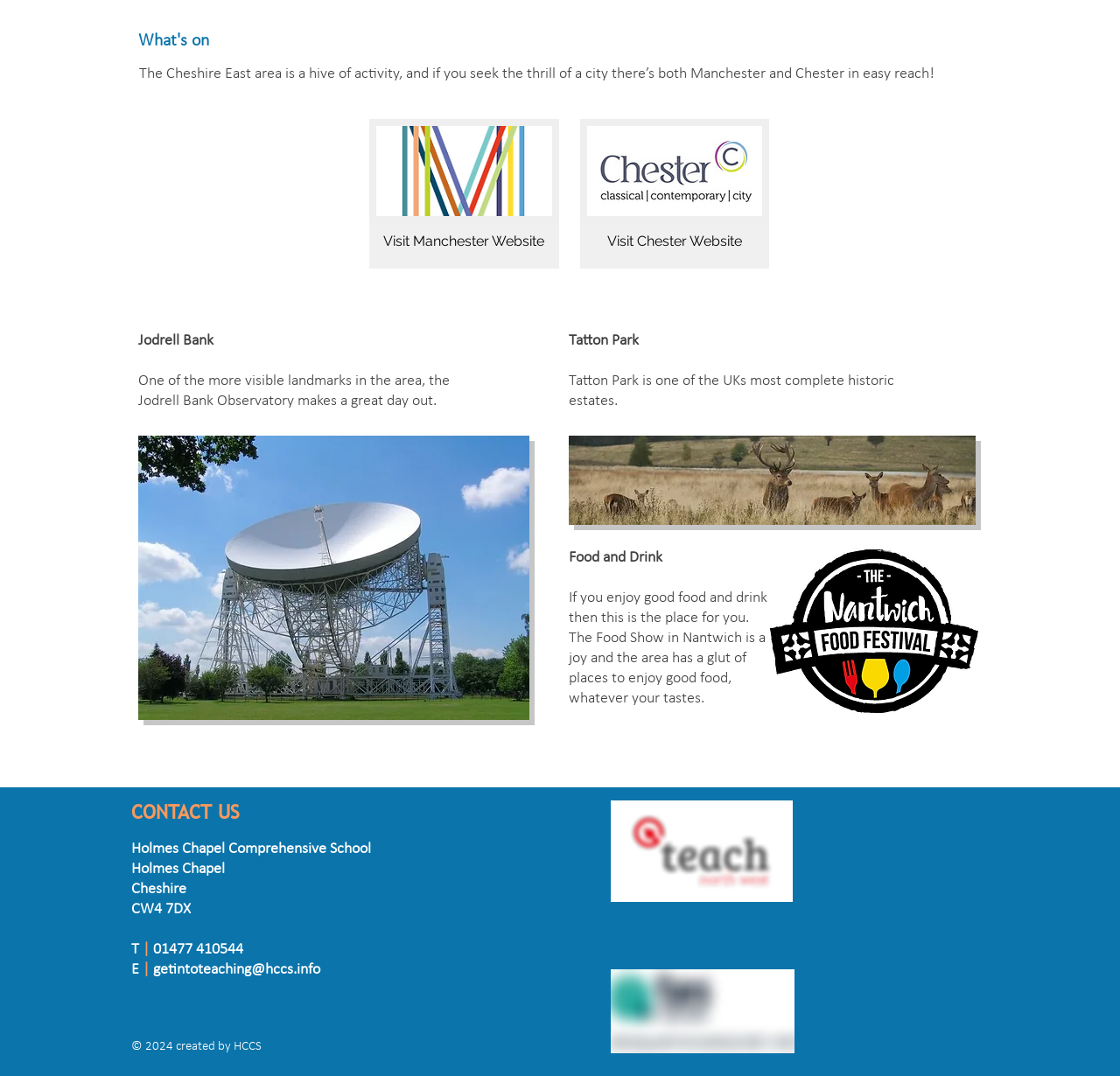Respond to the question below with a single word or phrase: What is the theme of the event mentioned in Nantwich?

Food Show